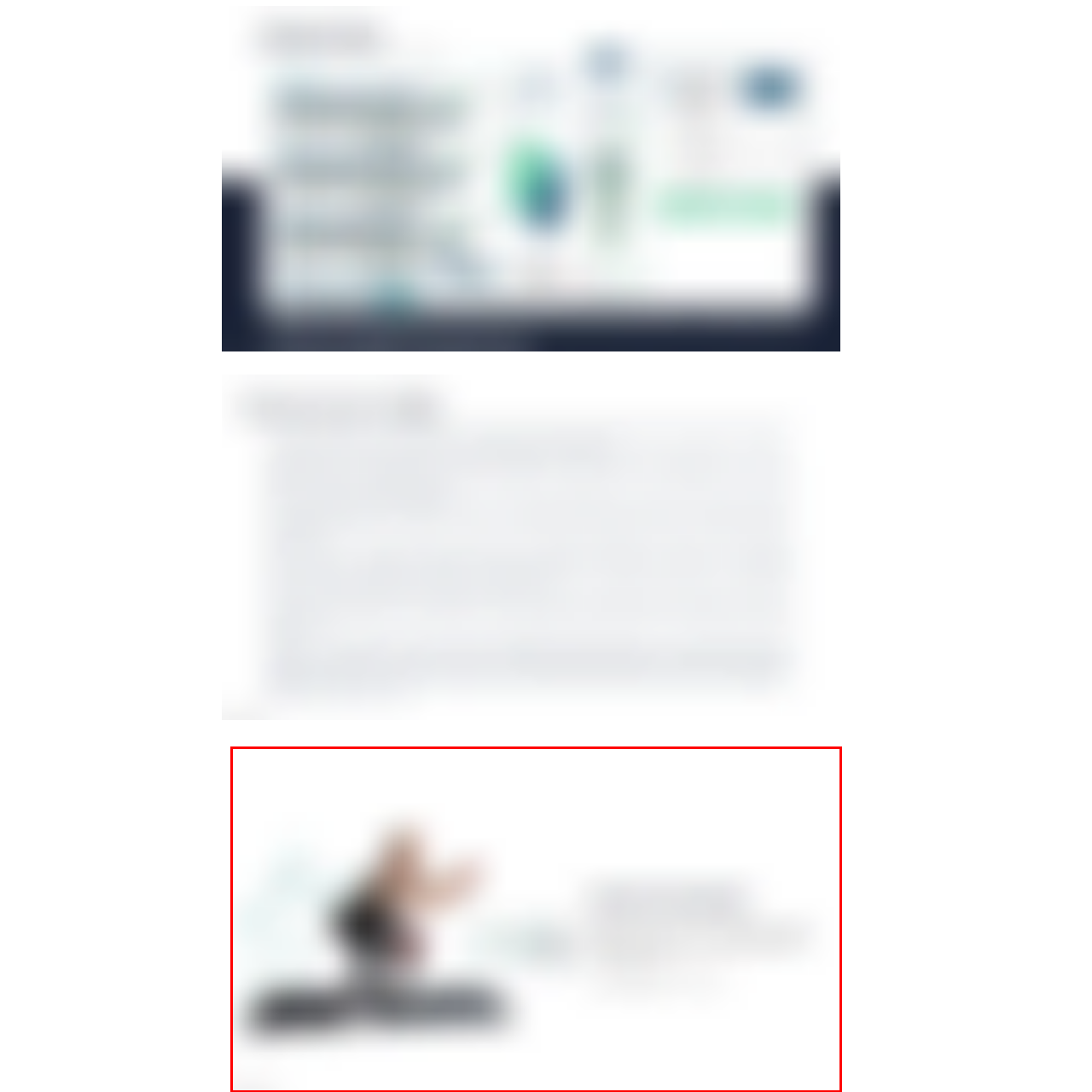Concentrate on the image inside the red border and answer the question in one word or phrase: 
What is the tone of the text overlays?

Professional or academic